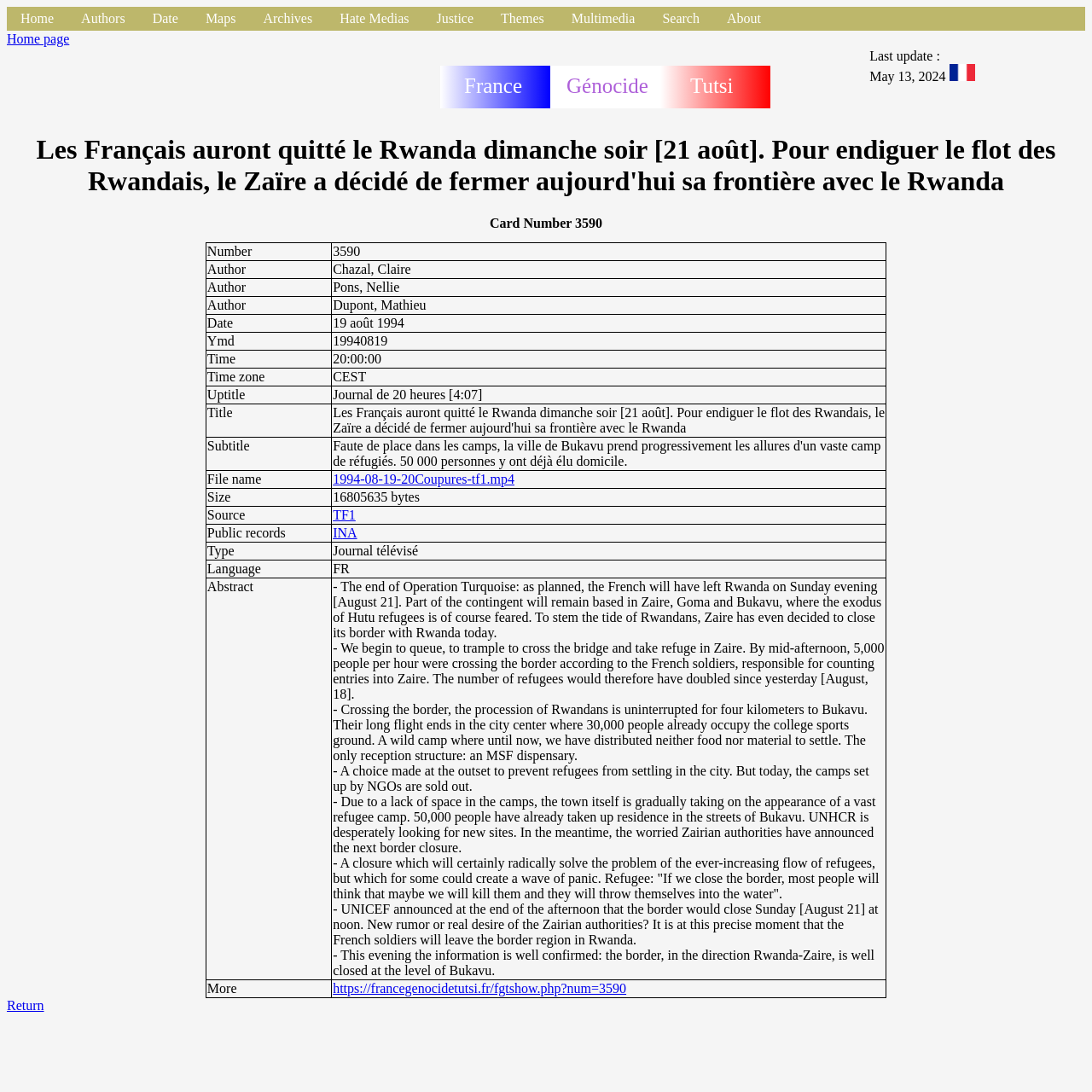Using the webpage screenshot, locate the HTML element that fits the following description and provide its bounding box: "1994-08-19-20Coupures-tf1.mp4".

[0.305, 0.432, 0.471, 0.445]